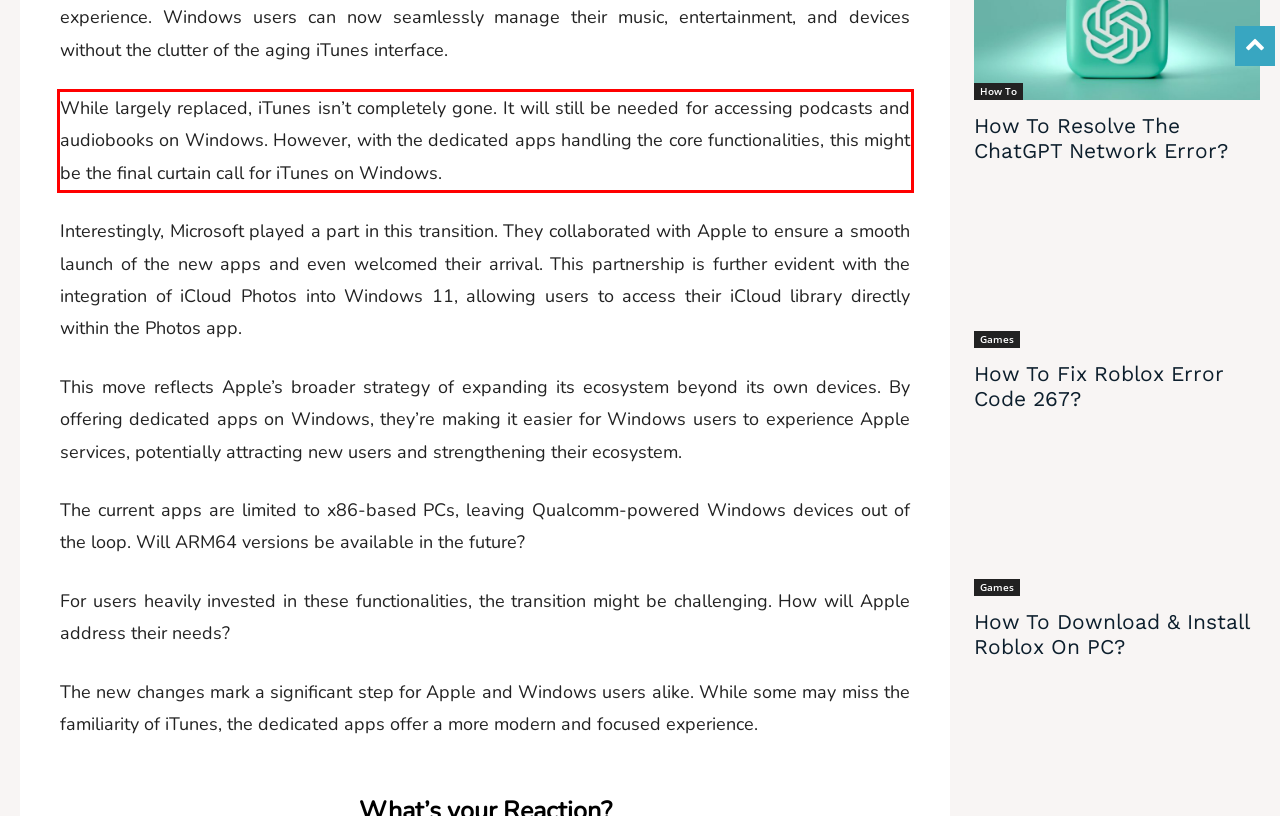The screenshot you have been given contains a UI element surrounded by a red rectangle. Use OCR to read and extract the text inside this red rectangle.

While largely replaced, iTunes isn’t completely gone. It will still be needed for accessing podcasts and audiobooks on Windows. However, with the dedicated apps handling the core functionalities, this might be the final curtain call for iTunes on Windows.